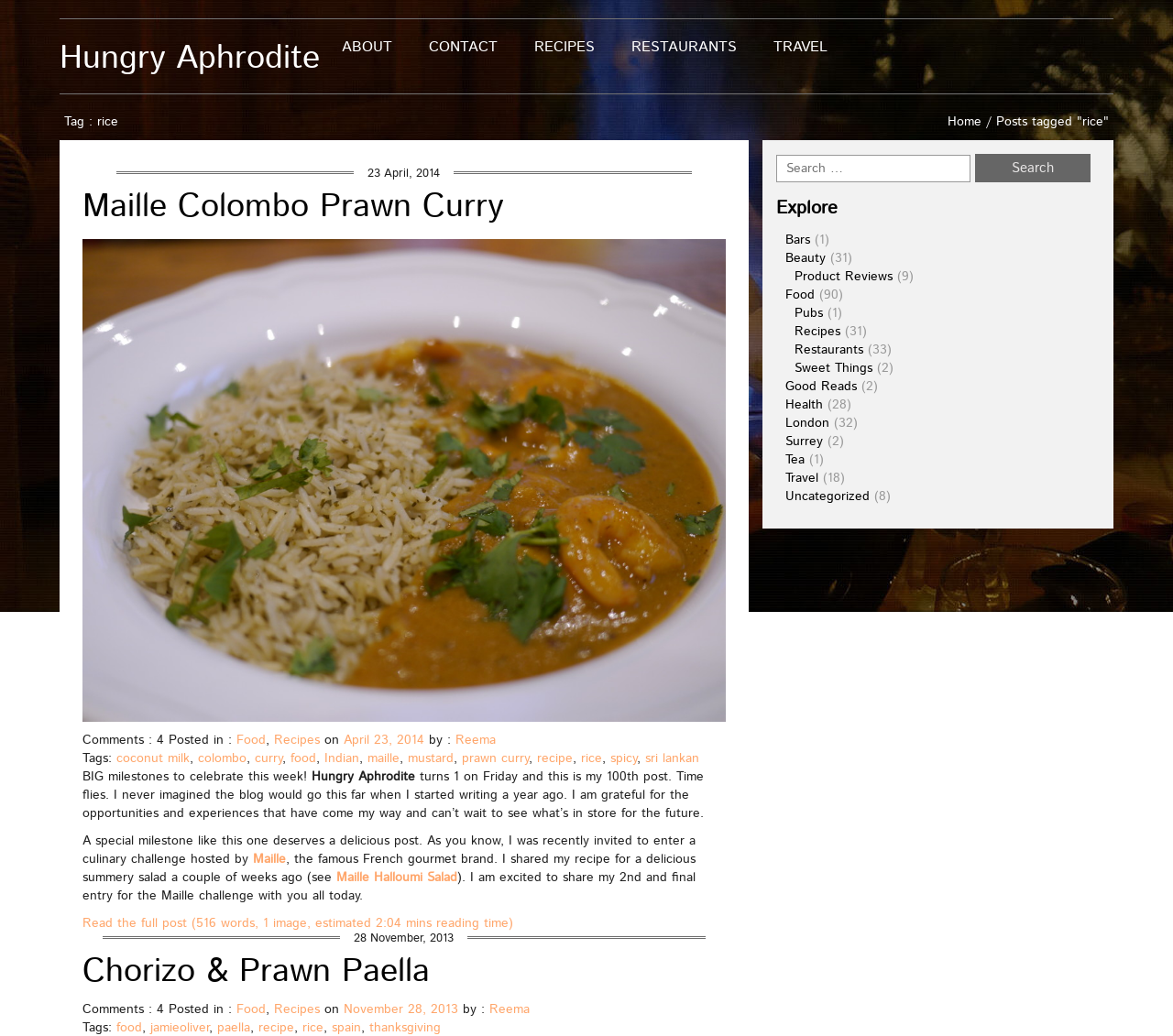Please specify the bounding box coordinates of the element that should be clicked to execute the given instruction: 'Read the full post'. Ensure the coordinates are four float numbers between 0 and 1, expressed as [left, top, right, bottom].

[0.07, 0.882, 0.438, 0.9]